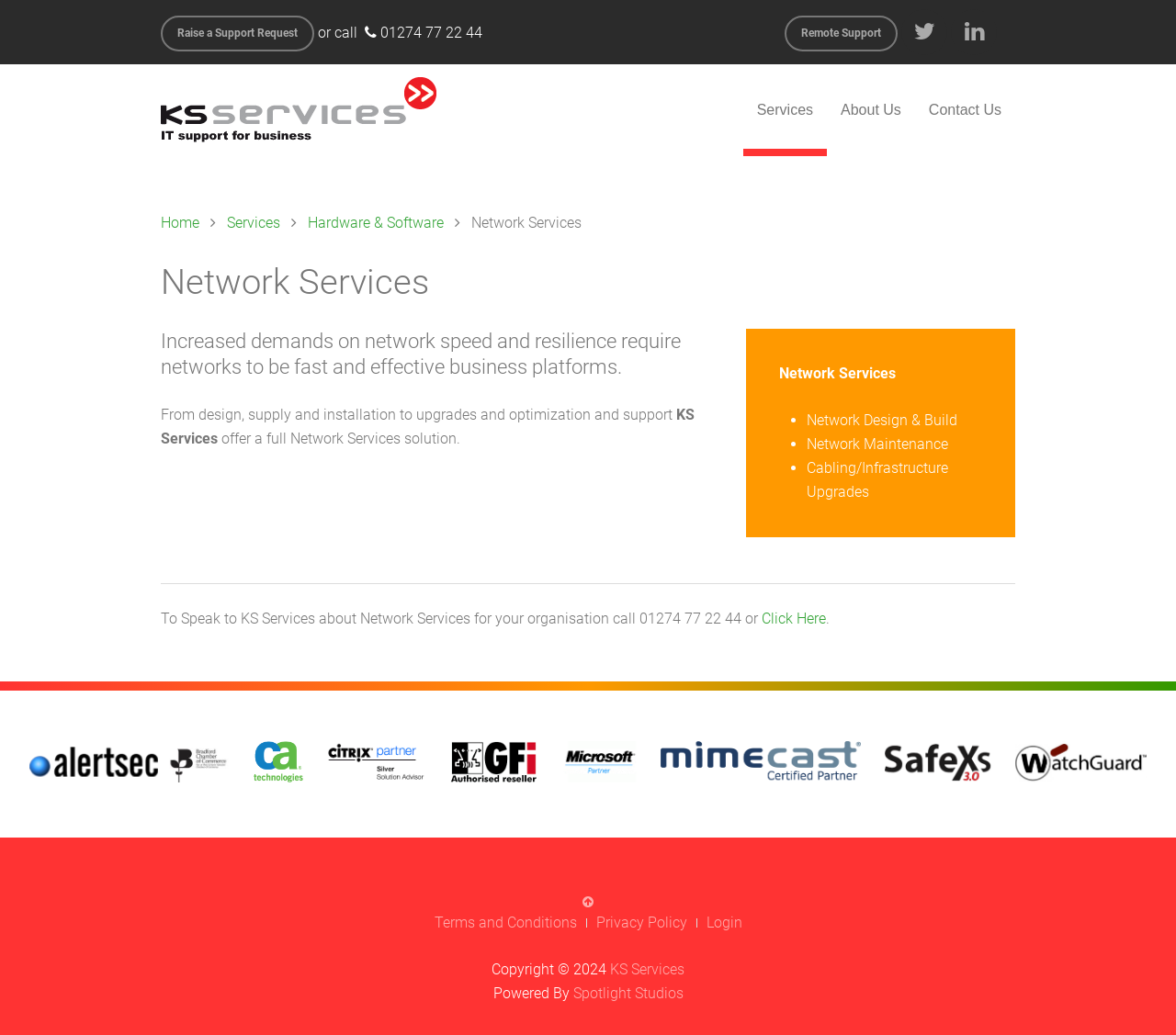Using the given description, provide the bounding box coordinates formatted as (top-left x, top-left y, bottom-right x, bottom-right y), with all values being floating point numbers between 0 and 1. Description: Submit a Tip

None